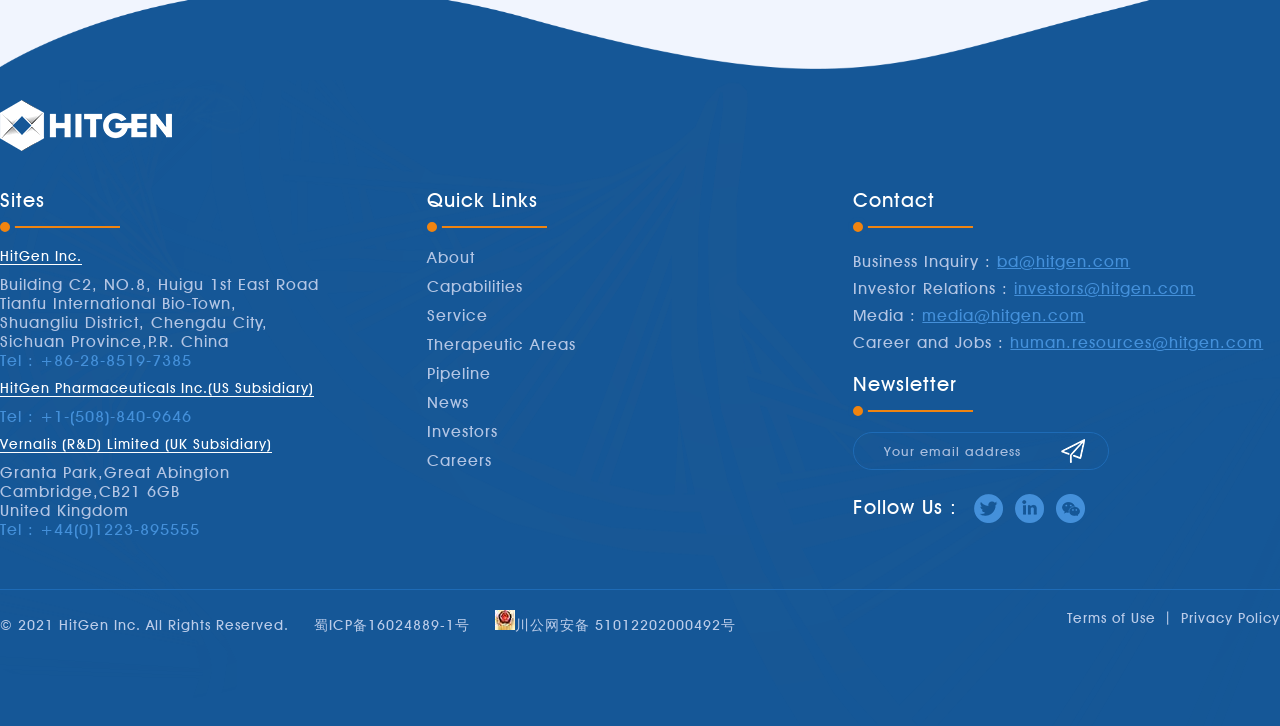Respond to the following query with just one word or a short phrase: 
How many quick links are there?

7